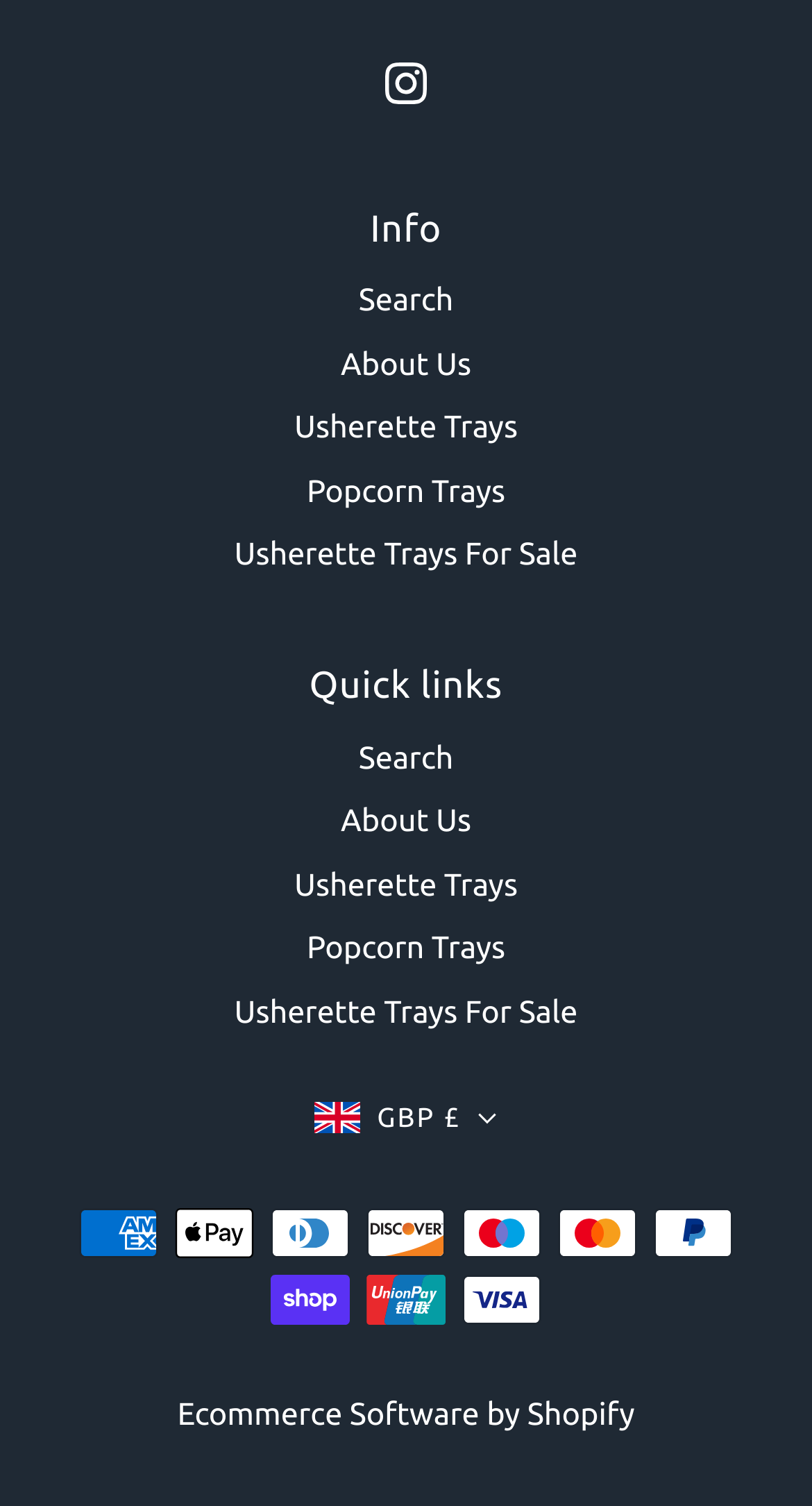Using the provided description: "Popcorn Trays", find the bounding box coordinates of the corresponding UI element. The output should be four float numbers between 0 and 1, in the format [left, top, right, bottom].

[0.378, 0.617, 0.622, 0.641]